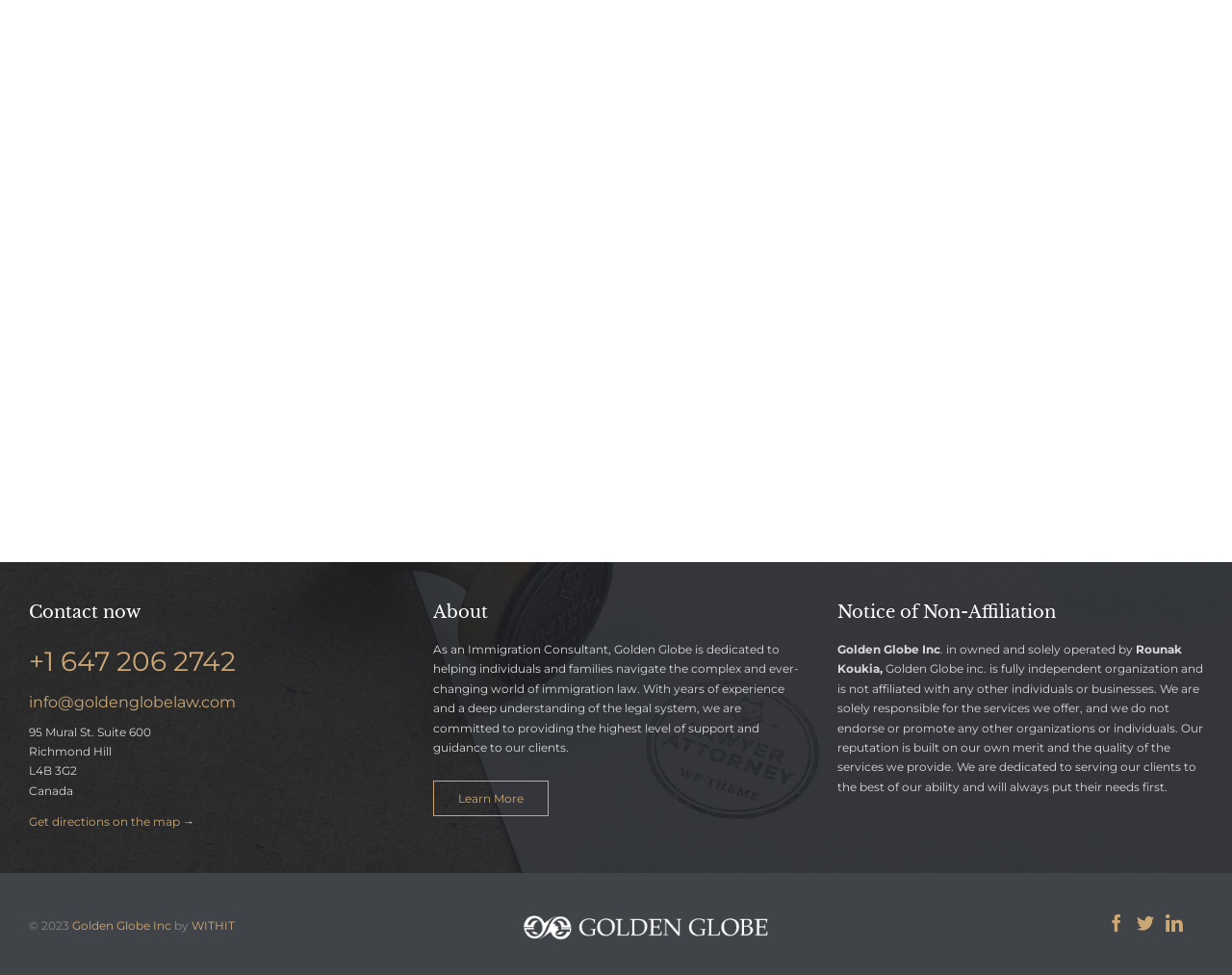Locate the bounding box coordinates of the area to click to fulfill this instruction: "Click the 'COMMAND water drill rig' link". The bounding box should be presented as four float numbers between 0 and 1, in the order [left, top, right, bottom].

None